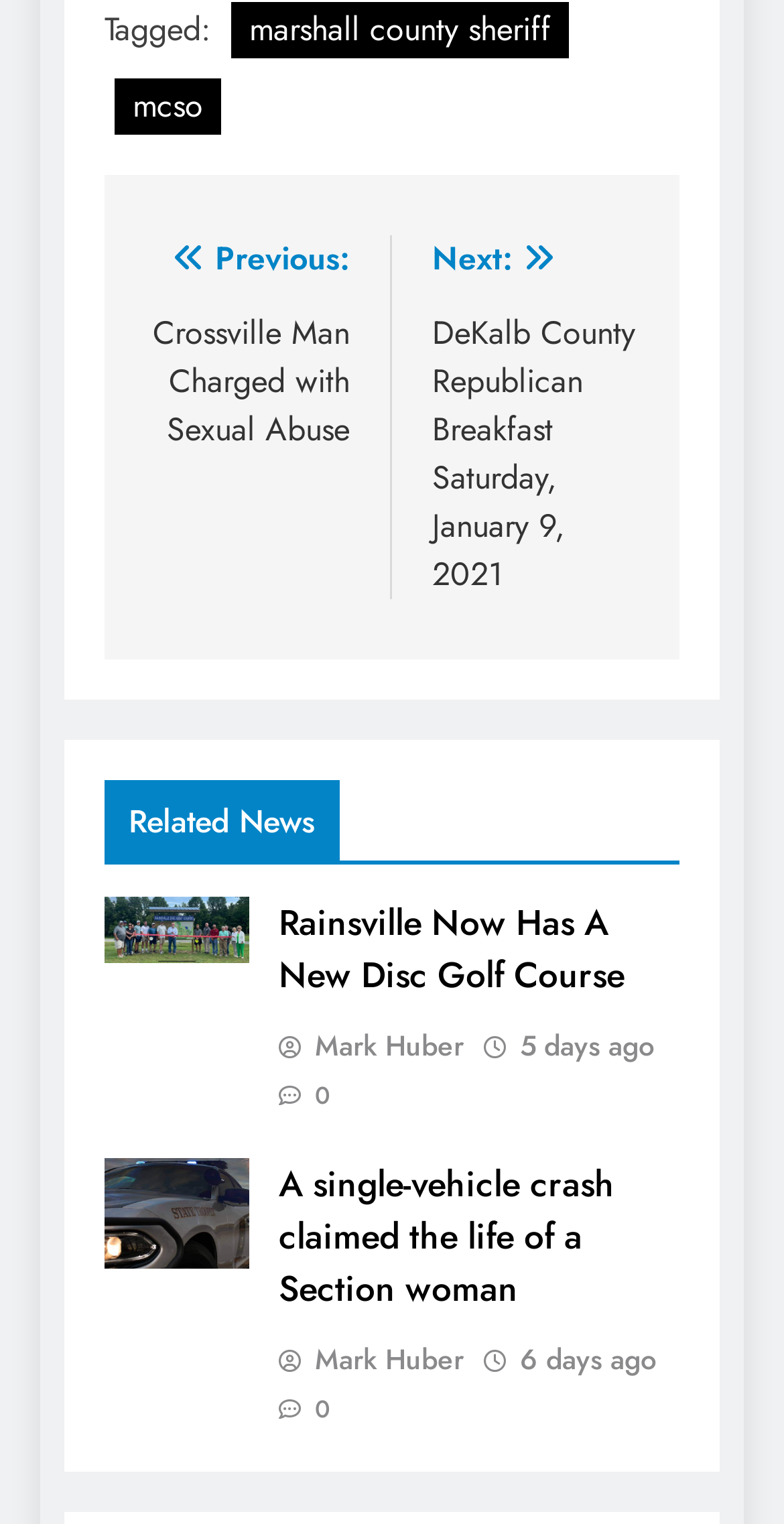Please specify the bounding box coordinates in the format (top-left x, top-left y, bottom-right x, bottom-right y), with all values as floating point numbers between 0 and 1. Identify the bounding box of the UI element described by: Mark Huber

[0.355, 0.673, 0.591, 0.7]